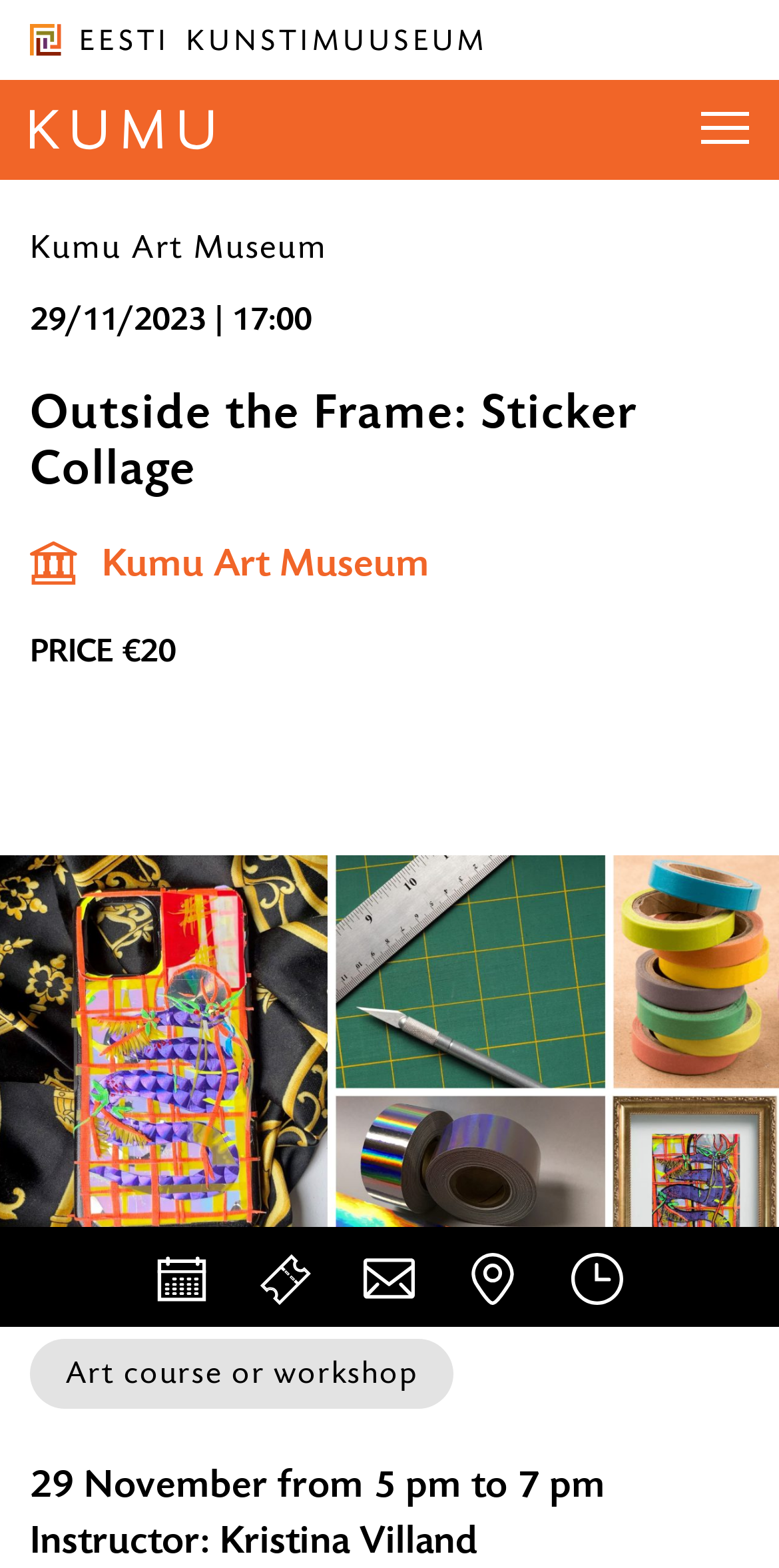Indicate the bounding box coordinates of the element that needs to be clicked to satisfy the following instruction: "Switch to English language". The coordinates should be four float numbers between 0 and 1, i.e., [left, top, right, bottom].

[0.79, 0.716, 0.962, 0.744]